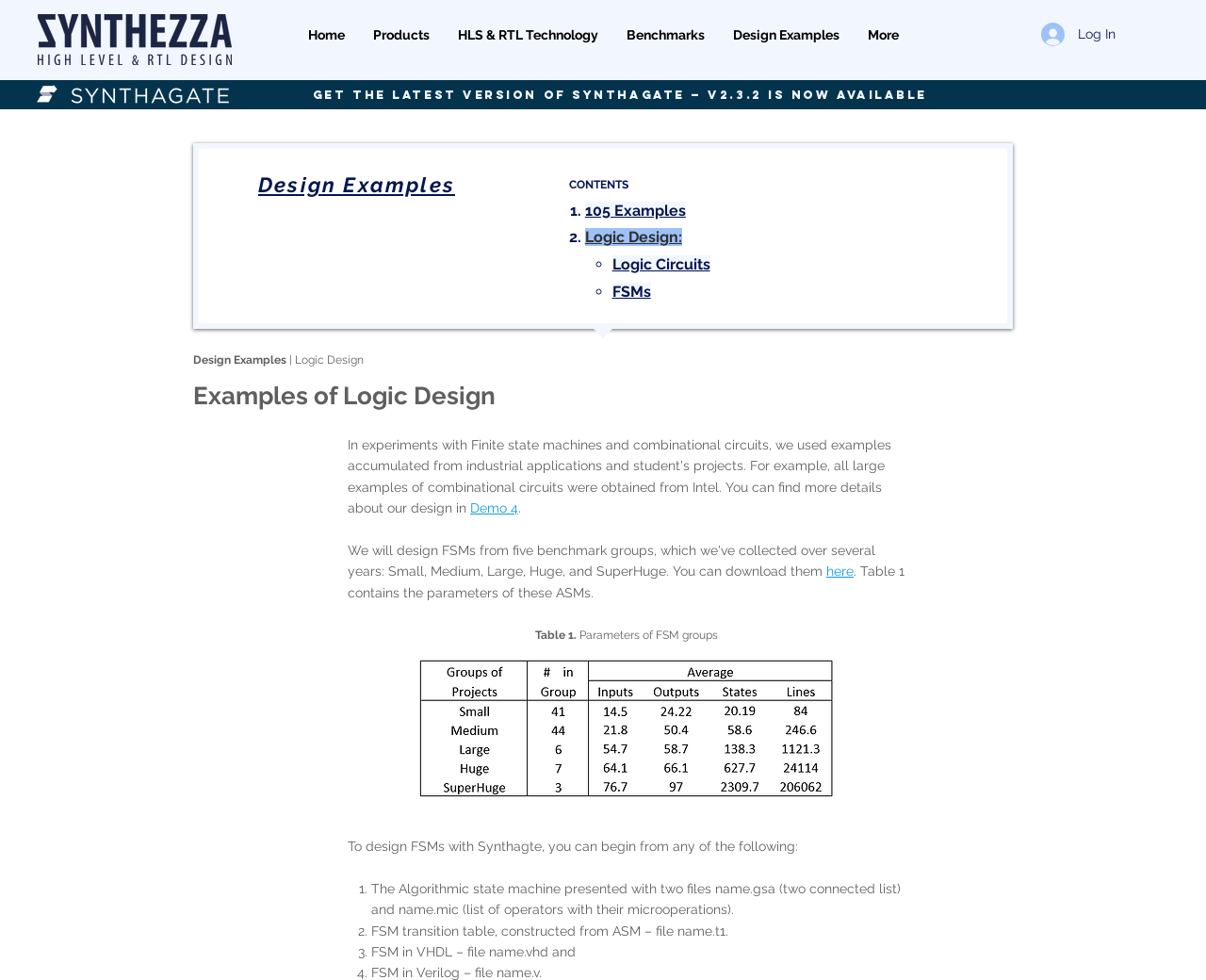Based on the element description HLS & RTL Technology, identify the bounding box of the UI element in the given webpage screenshot. The coordinates should be in the format (top-left x, top-left y, bottom-right x, bottom-right y) and must be between 0 and 1.

[0.368, 0.019, 0.507, 0.052]